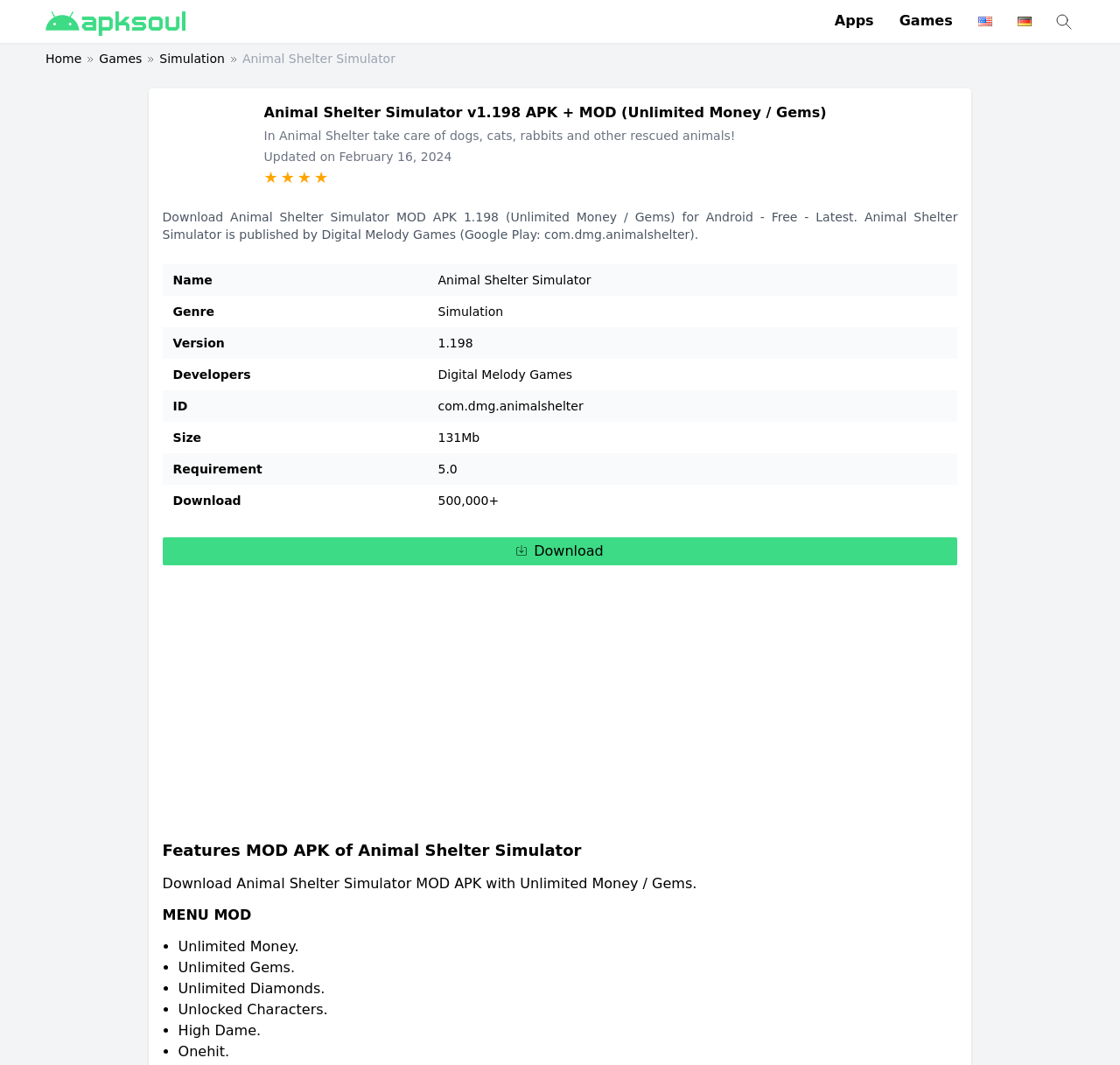Please answer the following query using a single word or phrase: 
What is the minimum requirement to play the game?

5.0